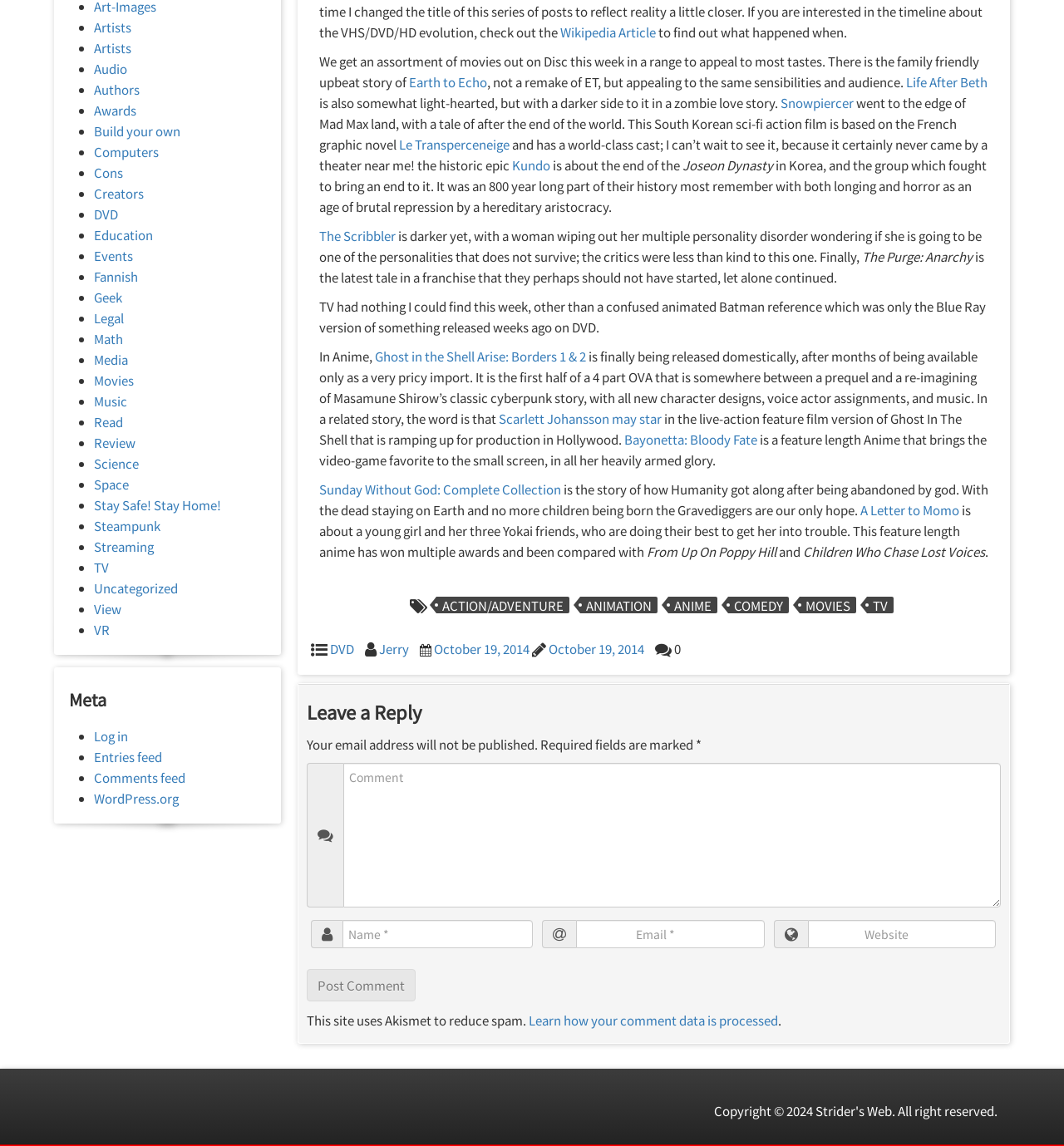Given the element description, predict the bounding box coordinates in the format (top-left x, top-left y, bottom-right x, bottom-right y). Make sure all values are between 0 and 1. Here is the element description: Scarlett Johansson may star

[0.468, 0.358, 0.621, 0.373]